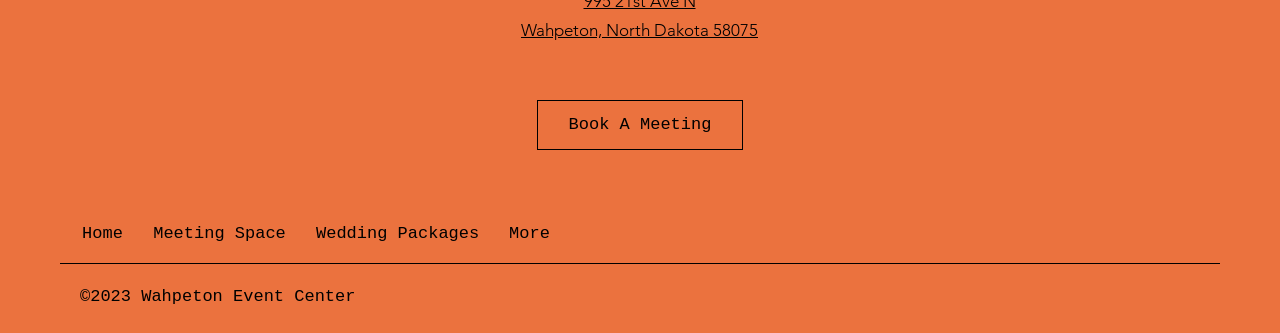What type of event is likely to be held at this location?
Based on the image, respond with a single word or phrase.

Wedding